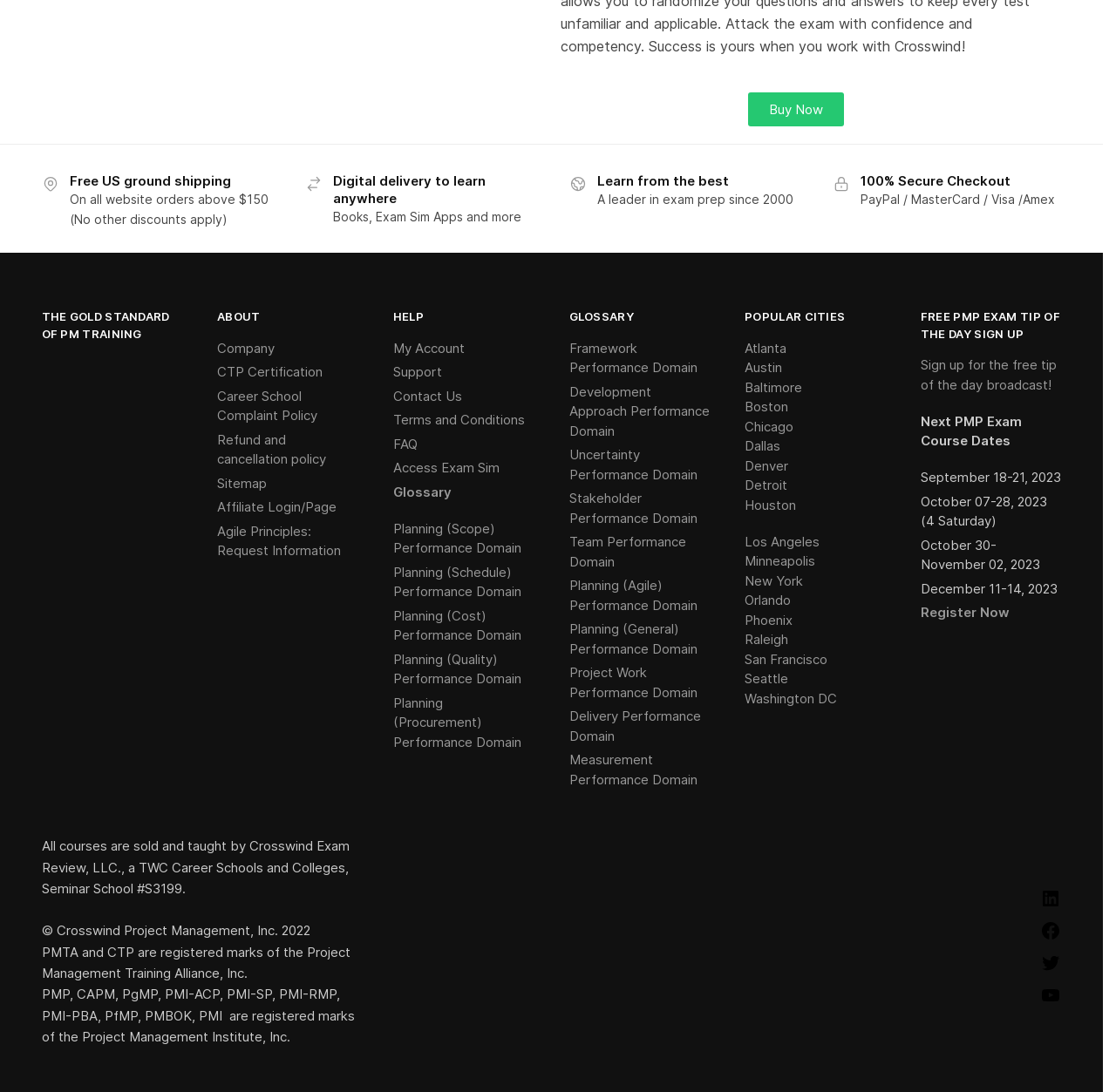What types of payment are accepted?
Examine the image and give a concise answer in one word or a short phrase.

PayPal, MasterCard, Visa, Amex